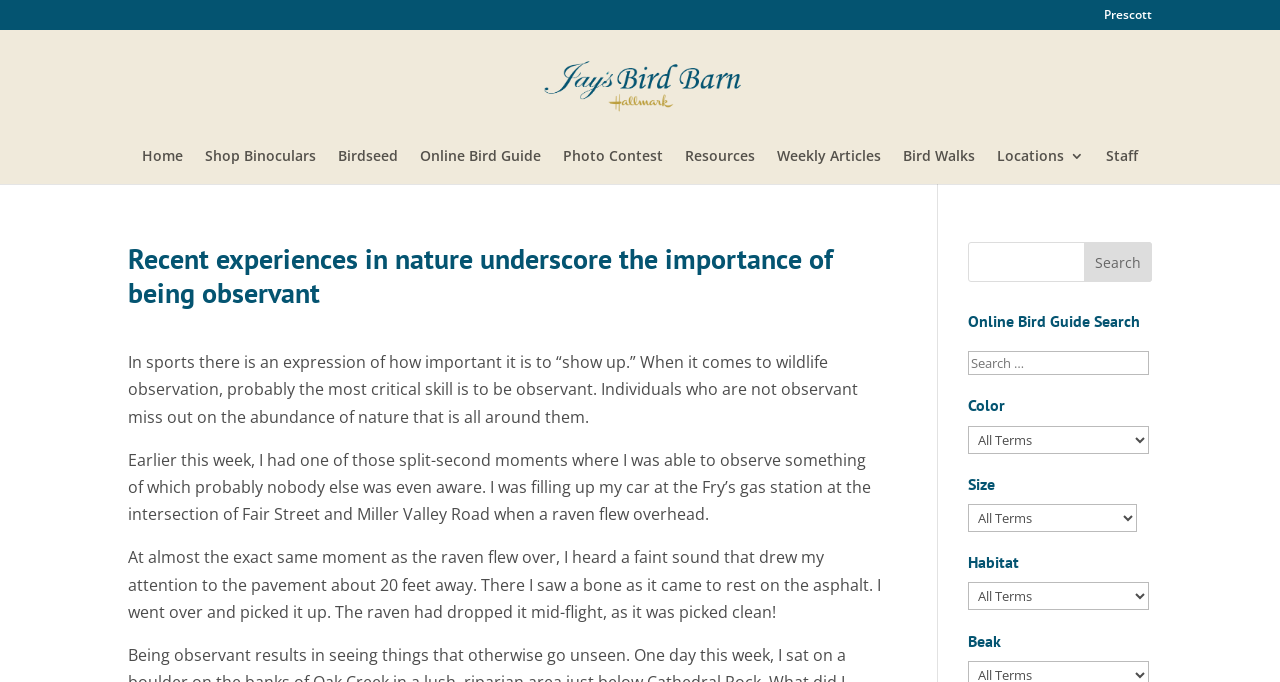Find the bounding box coordinates of the element you need to click on to perform this action: 'Read the article about being observant'. The coordinates should be represented by four float values between 0 and 1, in the format [left, top, right, bottom].

[0.1, 0.515, 0.67, 0.627]